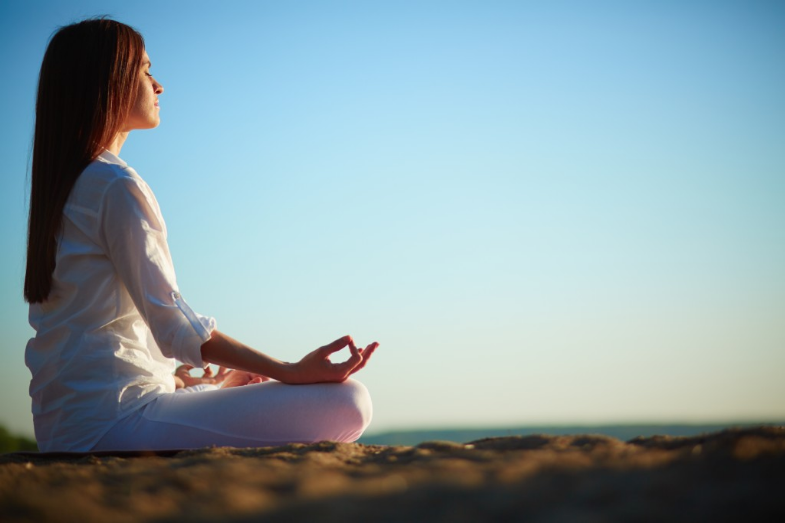What is the color of the sky?
Based on the screenshot, provide a one-word or short-phrase response.

Blue